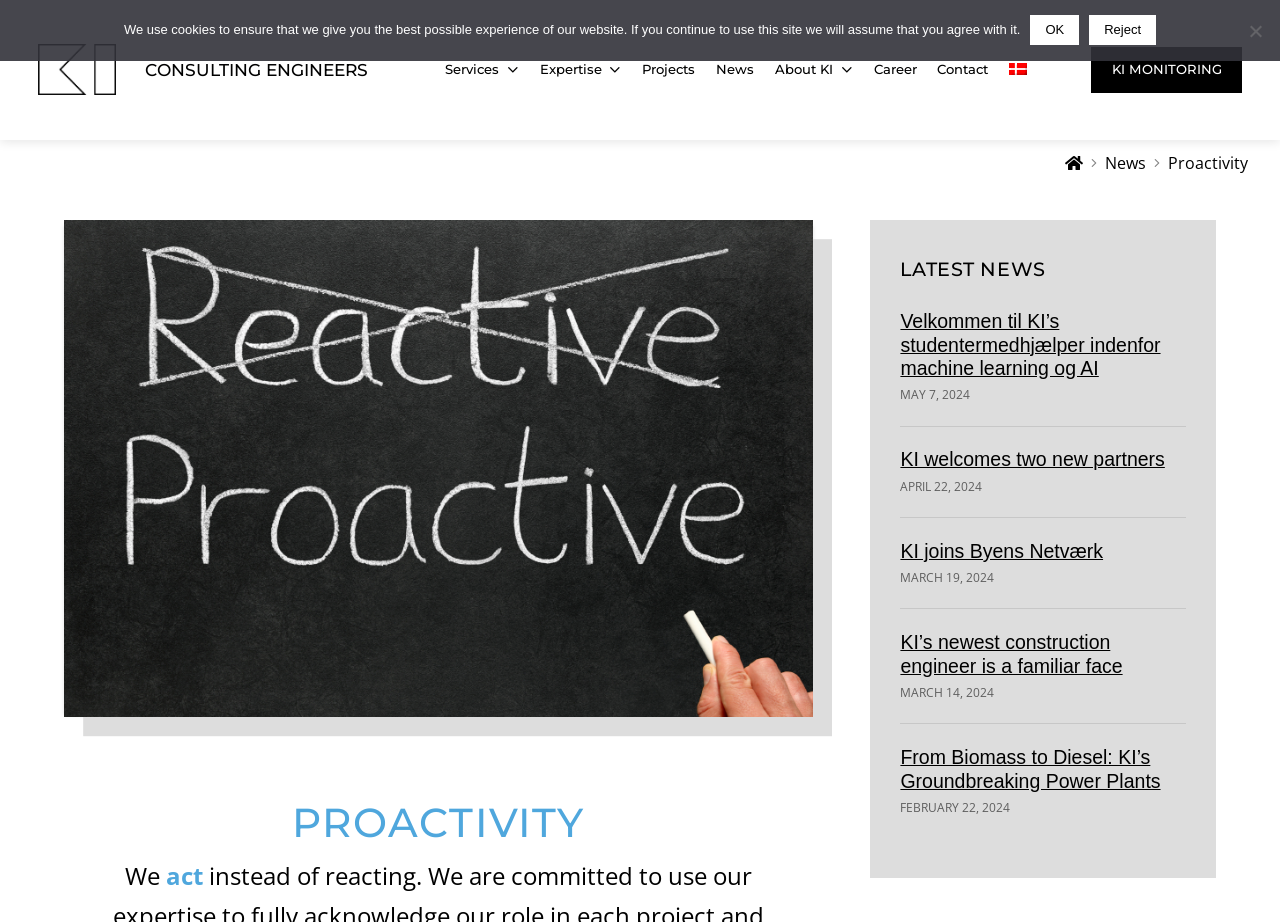Identify the bounding box coordinates for the element you need to click to achieve the following task: "Read about KI’s proactivity". The coordinates must be four float values ranging from 0 to 1, formatted as [left, top, right, bottom].

[0.065, 0.866, 0.62, 0.919]